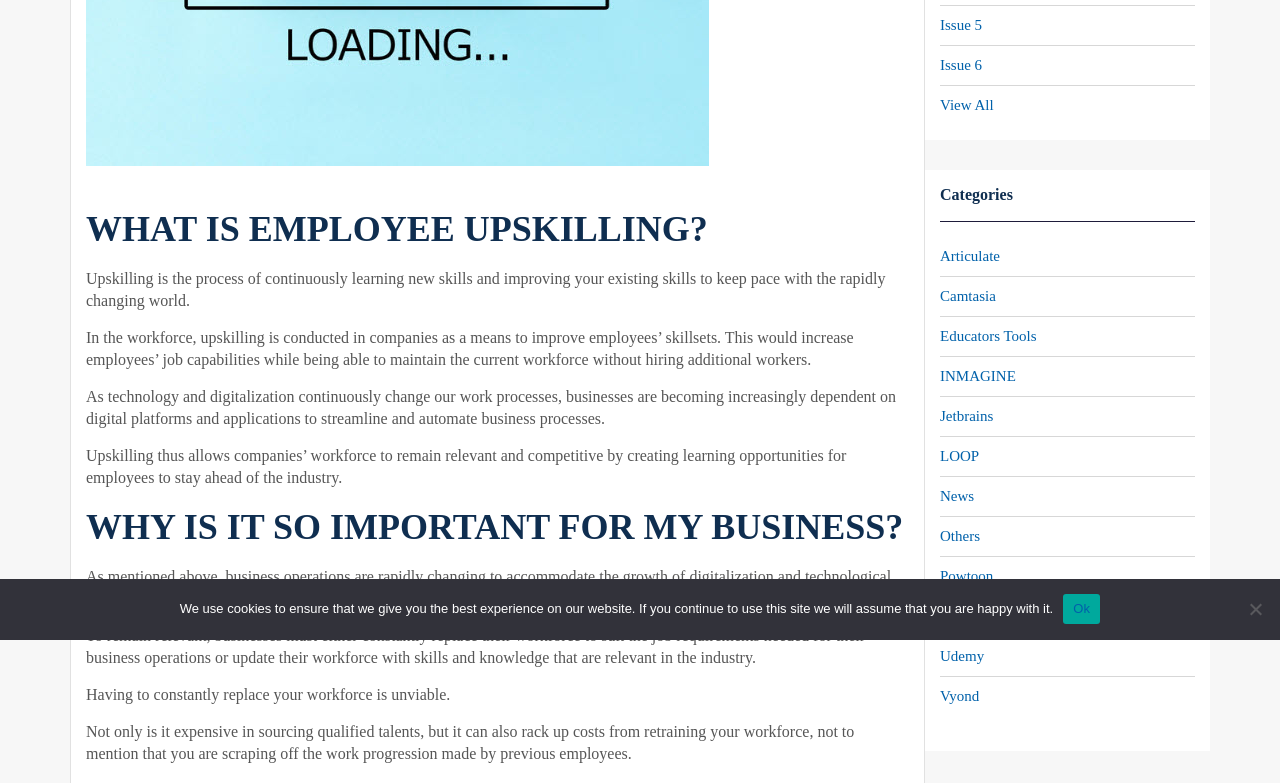Using the element description provided, determine the bounding box coordinates in the format (top-left x, top-left y, bottom-right x, bottom-right y). Ensure that all values are floating point numbers between 0 and 1. Element description: Udemy

[0.734, 0.828, 0.769, 0.848]